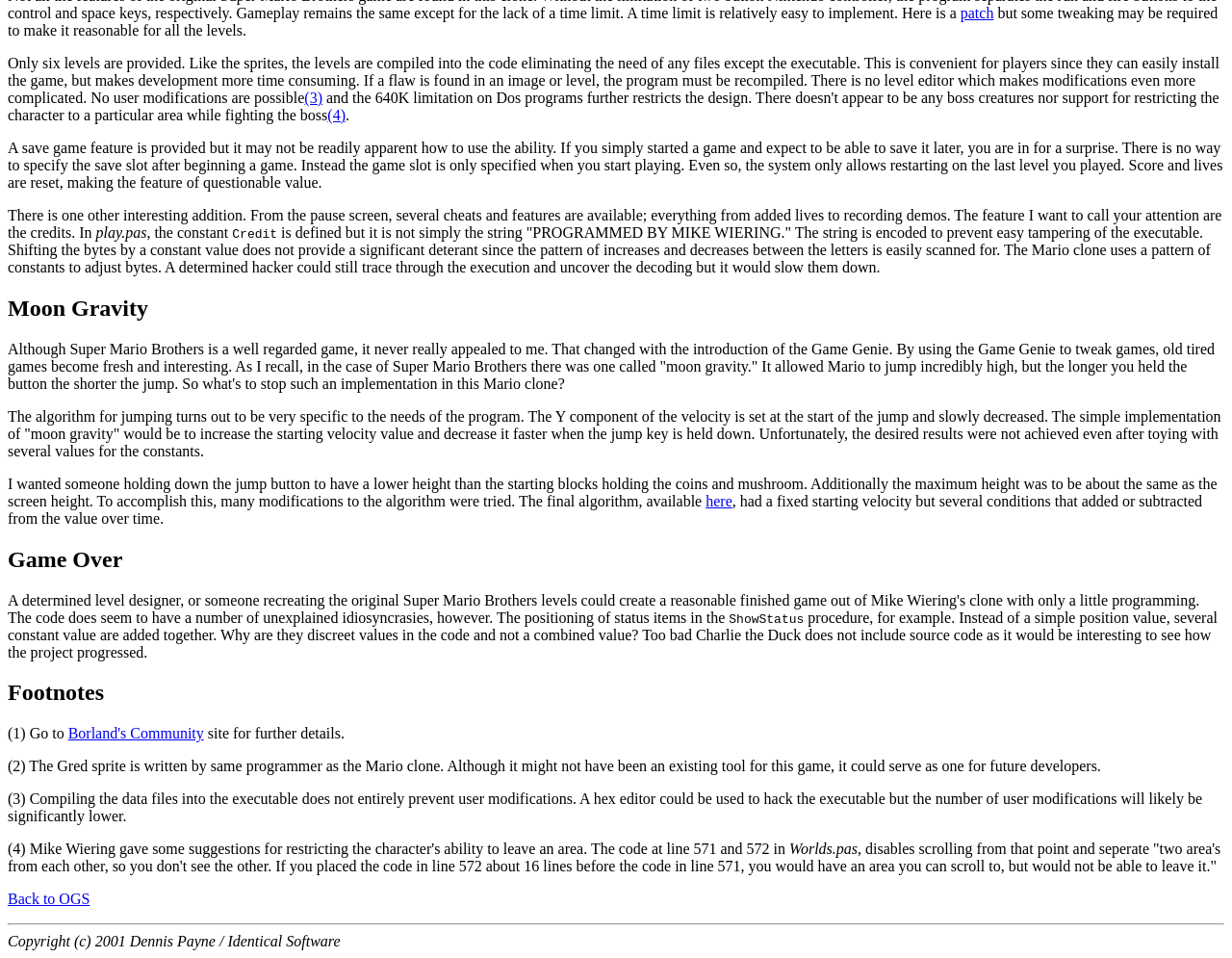Calculate the bounding box coordinates for the UI element based on the following description: "patch". Ensure the coordinates are four float numbers between 0 and 1, i.e., [left, top, right, bottom].

[0.78, 0.005, 0.807, 0.022]